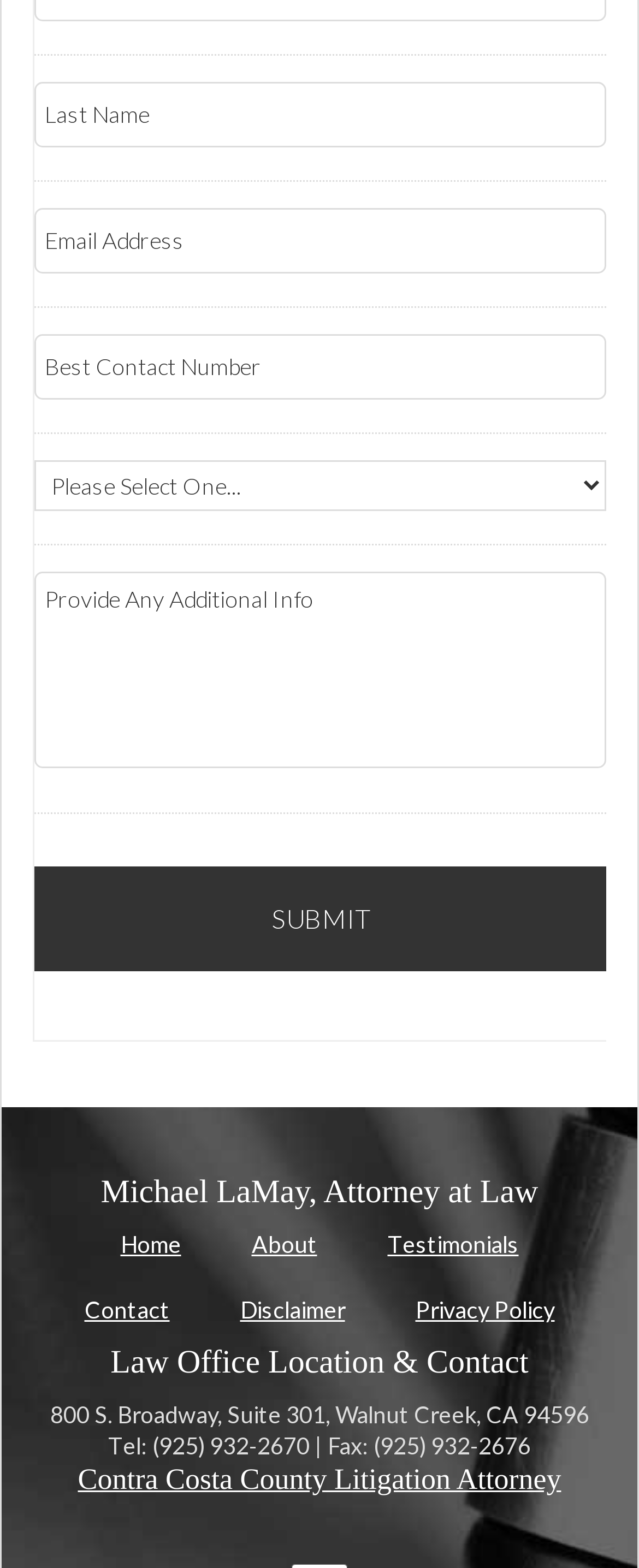Based on the image, provide a detailed response to the question:
What is the phone number of the law office?

I found the phone number in the 'Tel: (925) 932-2670 | Fax: (925) 932-2676' static text element.